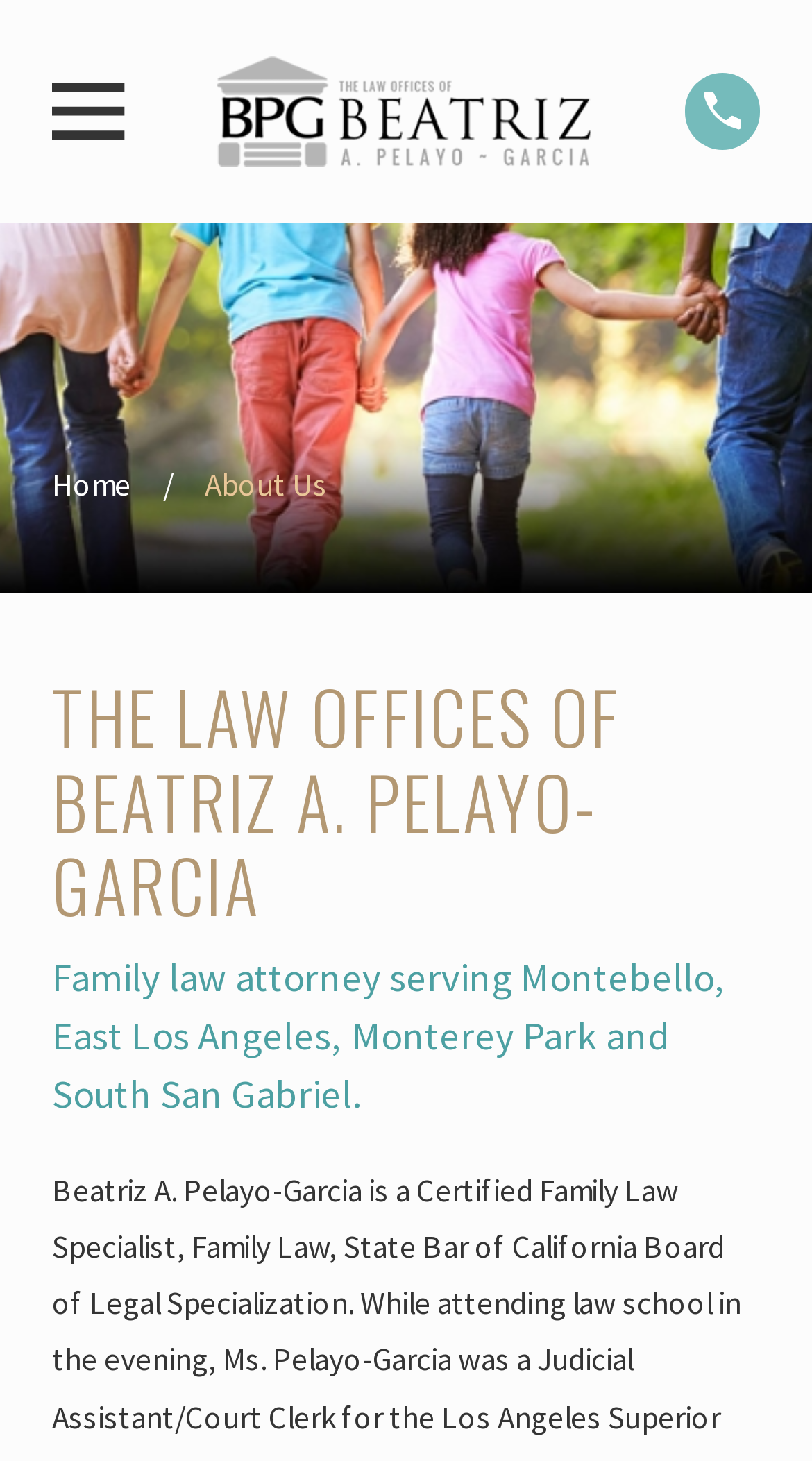Provide a brief response to the question below using a single word or phrase: 
What type of law does the office specialize in?

Family law